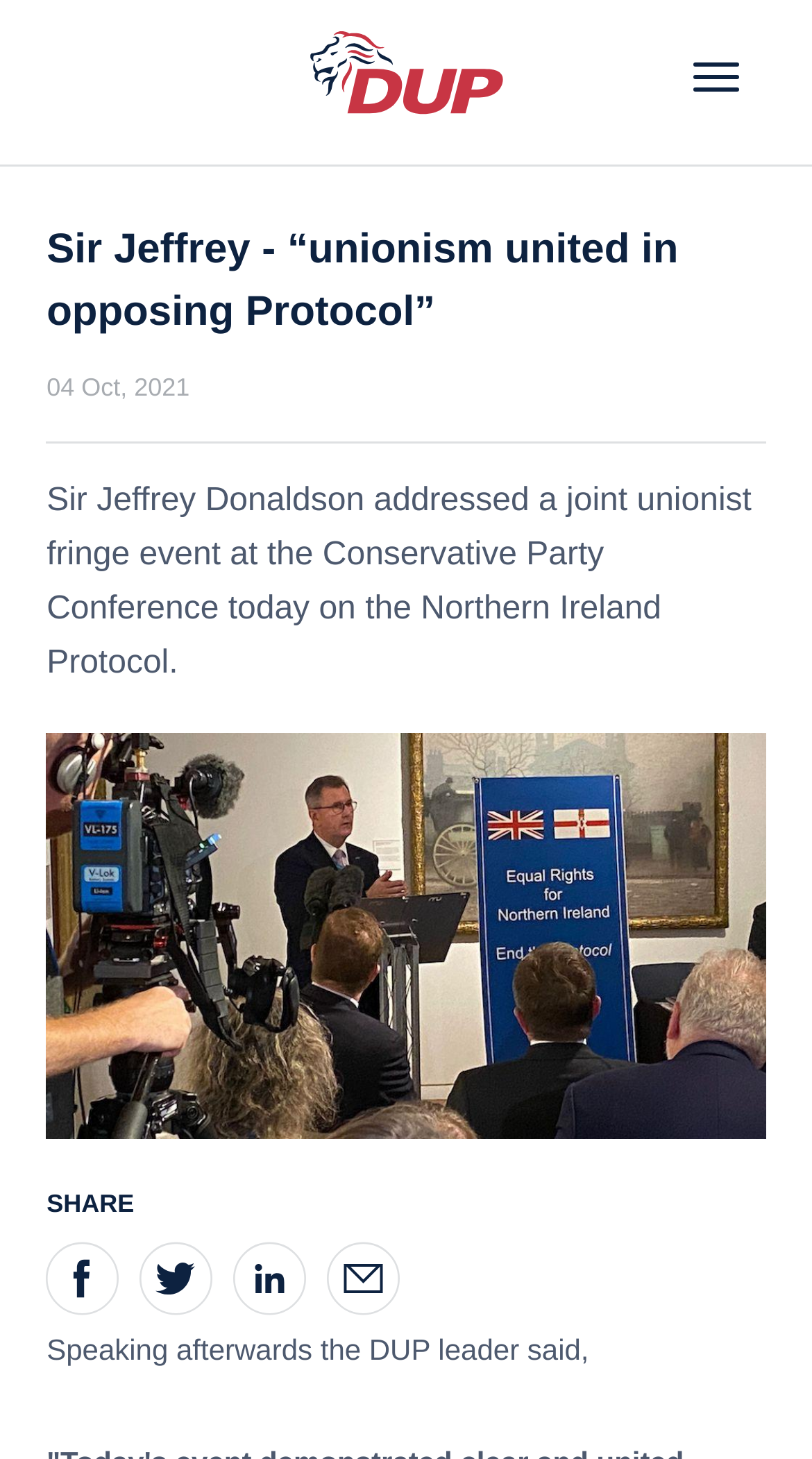Generate the main heading text from the webpage.

Sir Jeffrey - “unionism united in opposing Protocol”